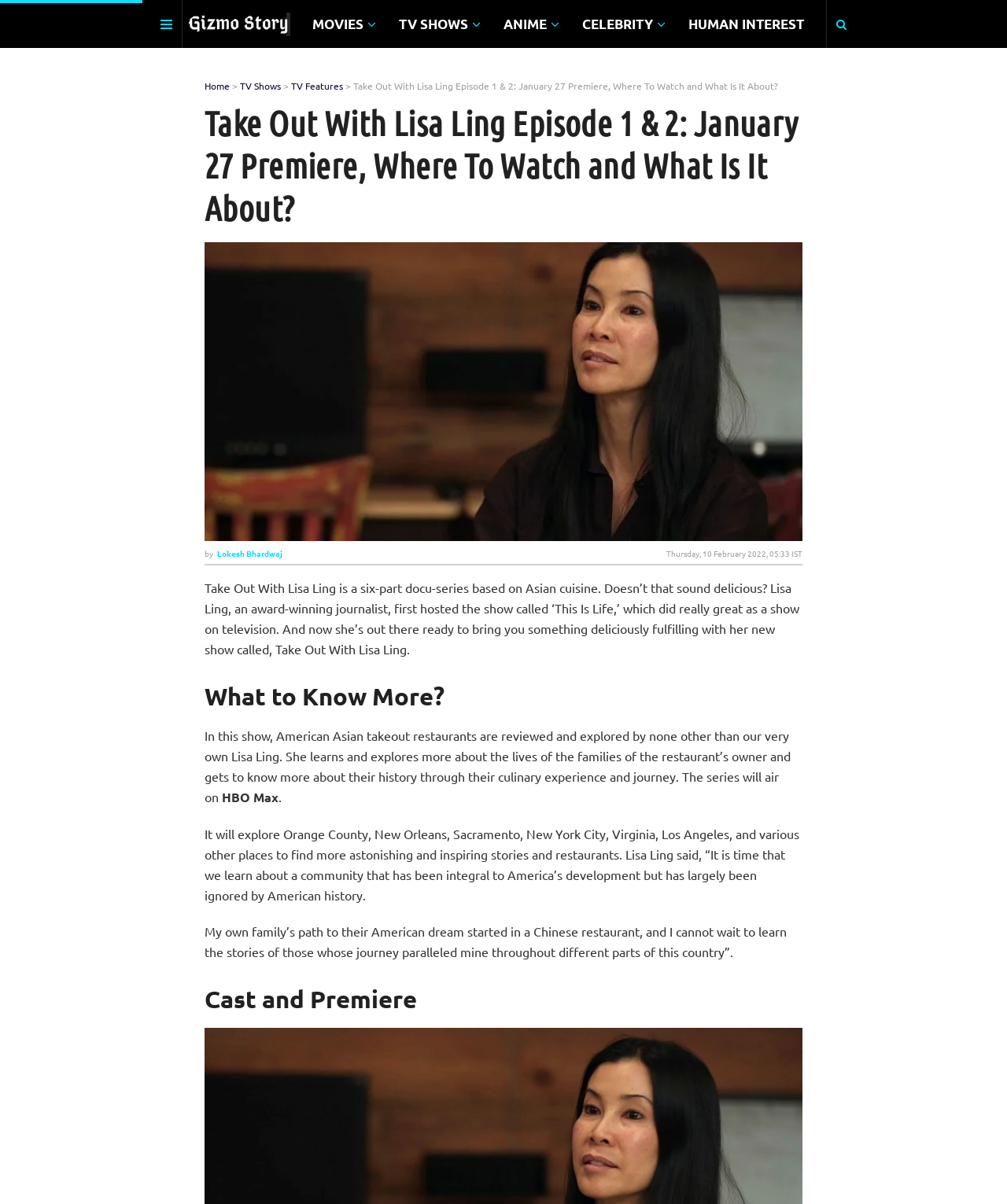Please determine the bounding box coordinates of the element to click in order to execute the following instruction: "Learn about the 'Cast and Premiere'". The coordinates should be four float numbers between 0 and 1, specified as [left, top, right, bottom].

[0.203, 0.816, 0.797, 0.843]